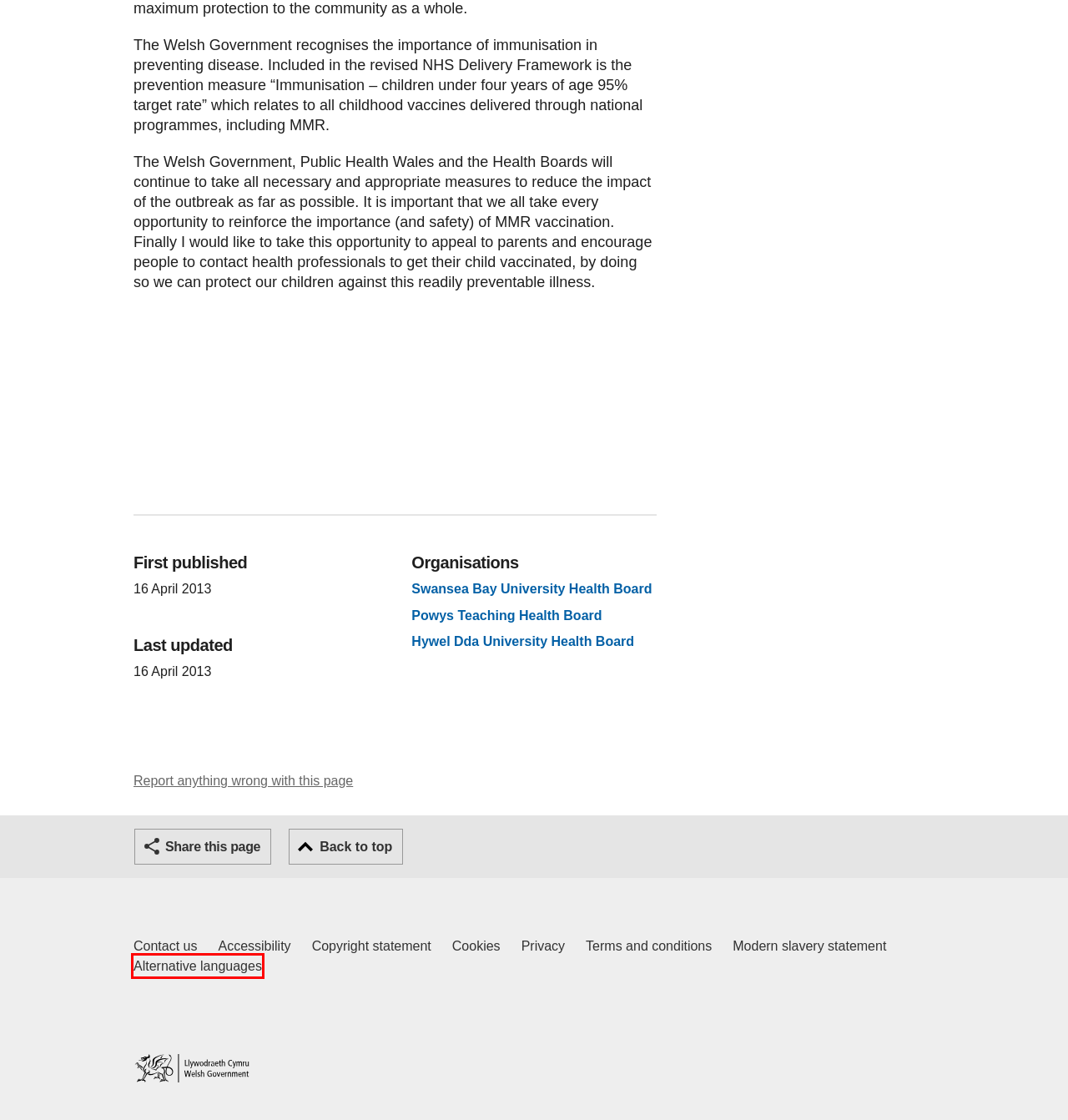Inspect the screenshot of a webpage with a red rectangle bounding box. Identify the webpage description that best corresponds to the new webpage after clicking the element inside the bounding box. Here are the candidates:
A. Contact us | GOV.WALES
B. Terms and conditions | GOV.WALES
C. Website privacy notice | GOV.WALES
D. Accessibility statement for GOV.WALES | GOV.WALES
E. Cookies | GOV.WALES
F. Alternative languages | GOV.WALES
G. Copyright statement | GOV.WALES
H. Welsh Government Modern Slavery Statement | GOV.WALES

F